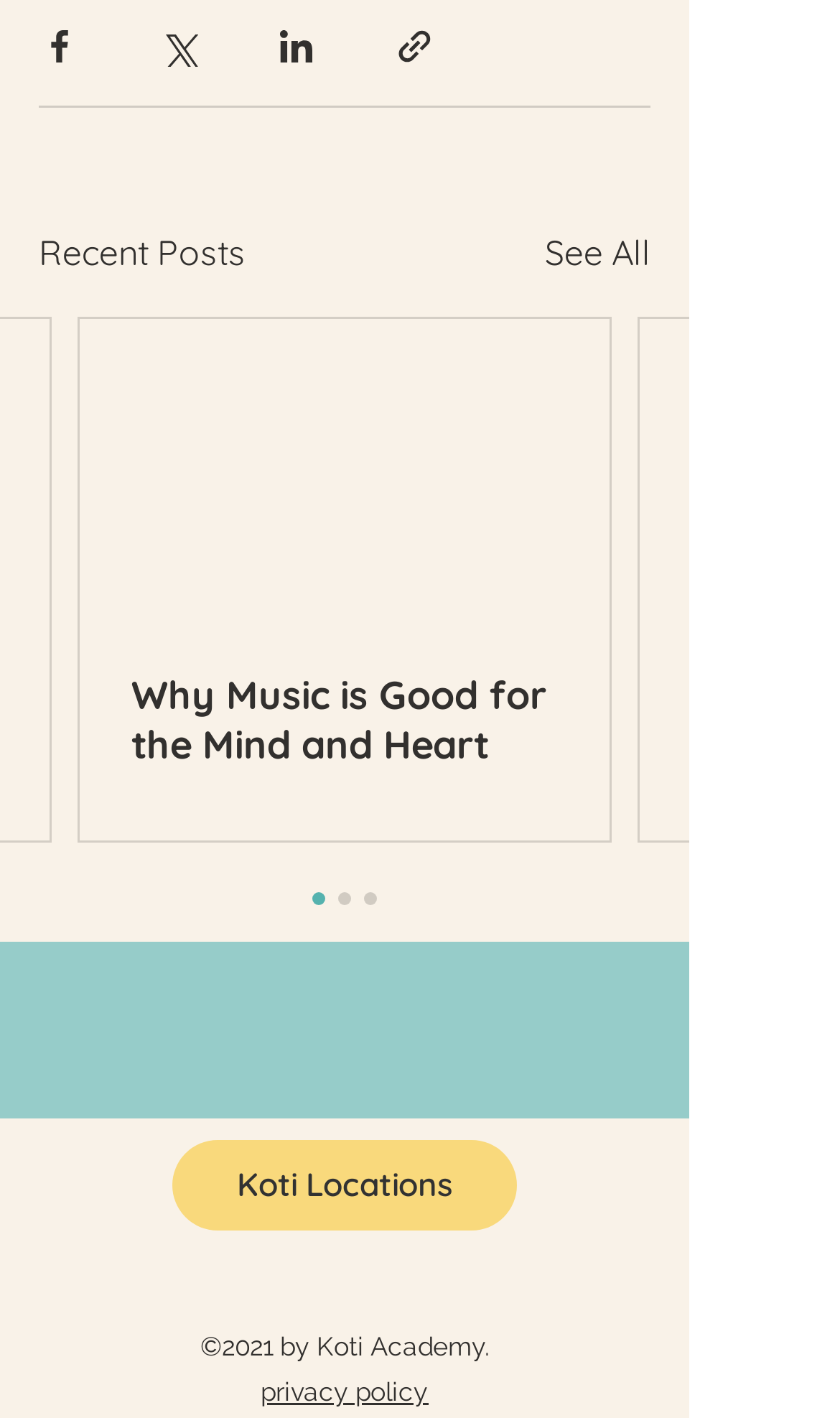How many social media sharing options are available?
From the details in the image, answer the question comprehensively.

I counted the number of social media sharing buttons at the top of the page, which are 'Share via Facebook', 'Share via Twitter', 'Share via LinkedIn', and 'Share via link'.